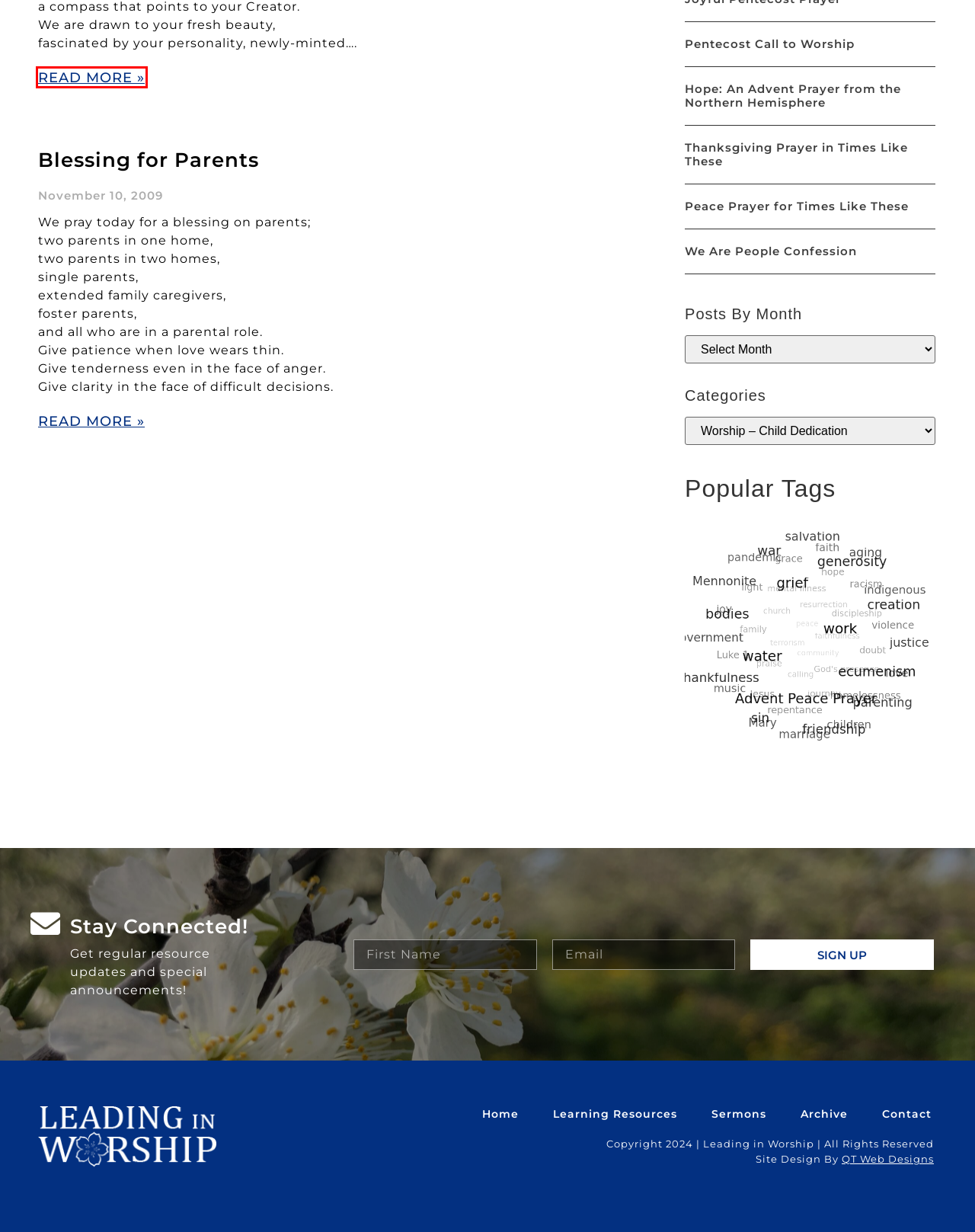You have a screenshot of a webpage with a red rectangle bounding box. Identify the best webpage description that corresponds to the new webpage after clicking the element within the red bounding box. Here are the candidates:
A. Thanksgiving Prayer in Times Like These - Leading in Worship
B. Leading in Worship - Worship resources in a Mennonite voice for ears of all kinds
C. We Are People Confession - Leading in Worship
D. Blessing for Parents - Leading in Worship
E. Pentecost Call to Worship - Leading in Worship
F. Hope: An Advent Prayer from the Northern Hemisphere - Leading in Worship
G. Child Dedication Blessing - Leading in Worship
H. Web and Graphic Design Agency Kitchener, Waterloo | Big Creative

G